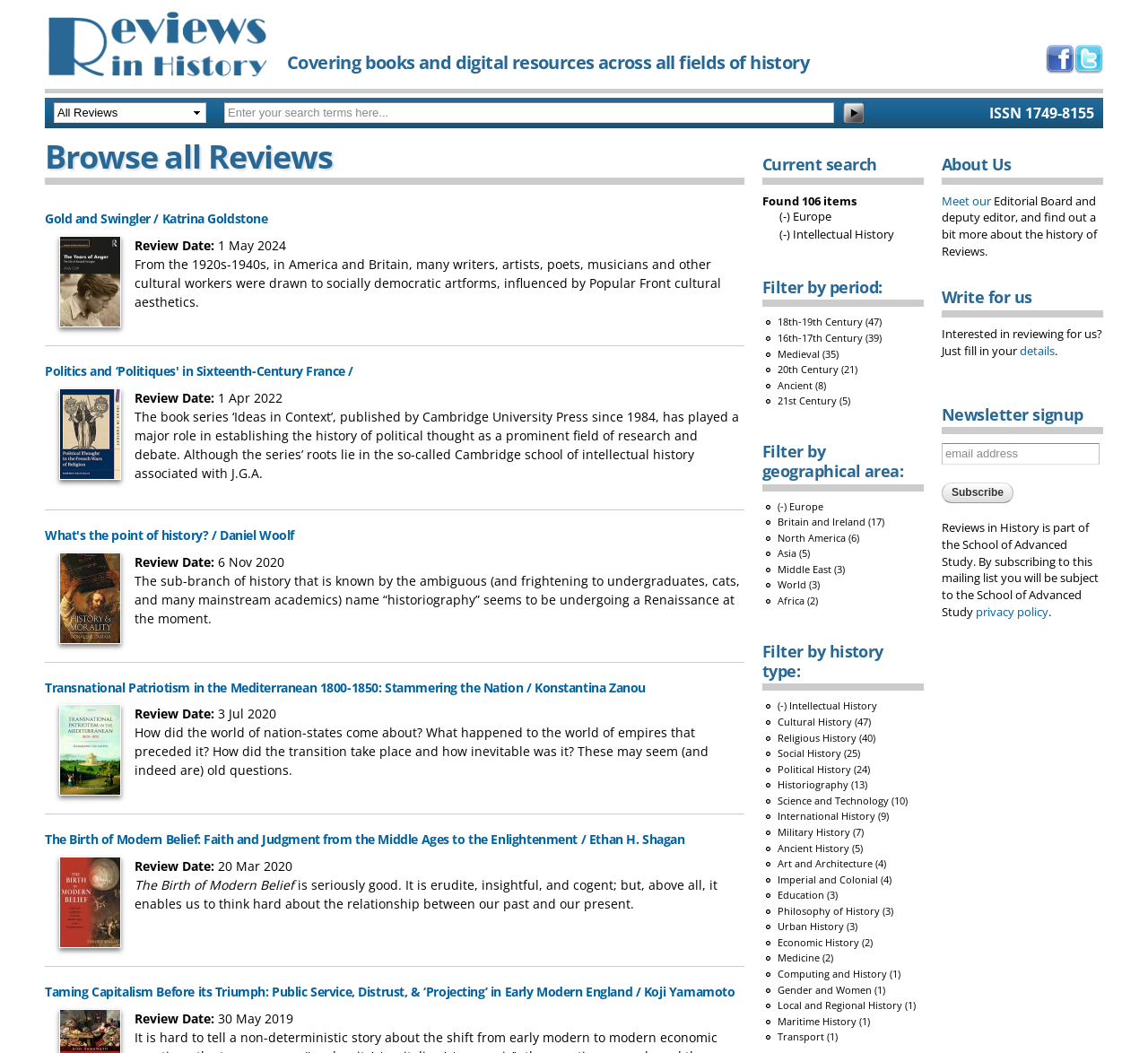Identify and extract the main heading of the webpage.

Browse all Reviews